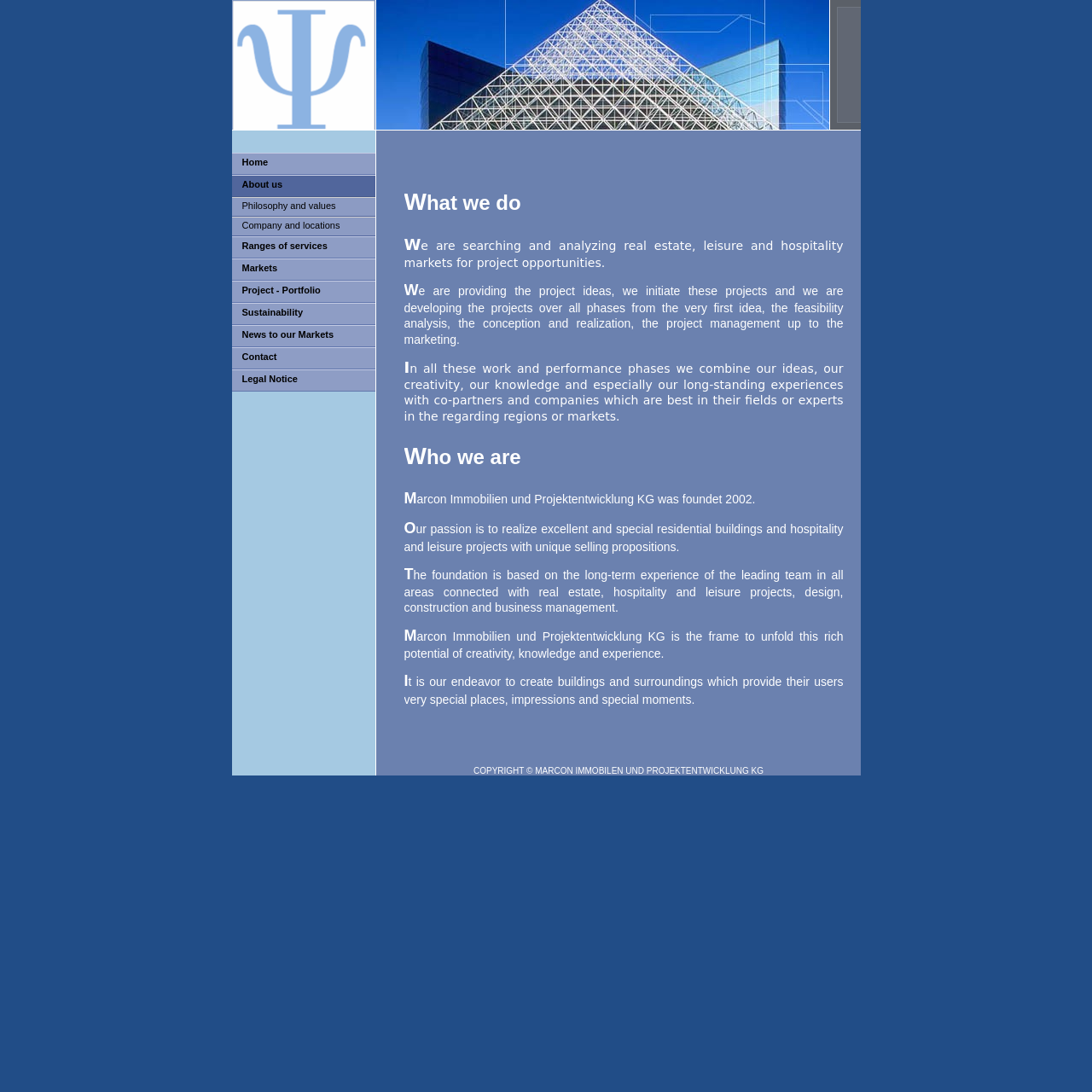Produce a meticulous description of the webpage.

The webpage is about Marcon Immobilien und Projektentwicklung KG, a company that specializes in real estate, renewable energy, and project development. 

At the top of the page, there is a navigation menu with 11 links, including "Home", "About us", "Philosophy and values", "Ranges of services", and "Contact". These links are aligned horizontally and take up a significant portion of the top section of the page.

Below the navigation menu, there are two main sections. The first section has a heading "What we do" and describes the company's activities in searching and analyzing real estate markets, providing project ideas, and developing projects from conception to realization. This section consists of four paragraphs of text.

The second section has a heading "Who we are" and provides information about the company's history, passion, and mission. This section consists of six paragraphs of text and mentions the company's goal of creating special residential buildings and hospitality projects.

At the bottom of the page, there is a copyright notice that reads "COPYRIGHT © MARCON IMMOBILEN UND PROJEKTENTWICKLUNG KG".